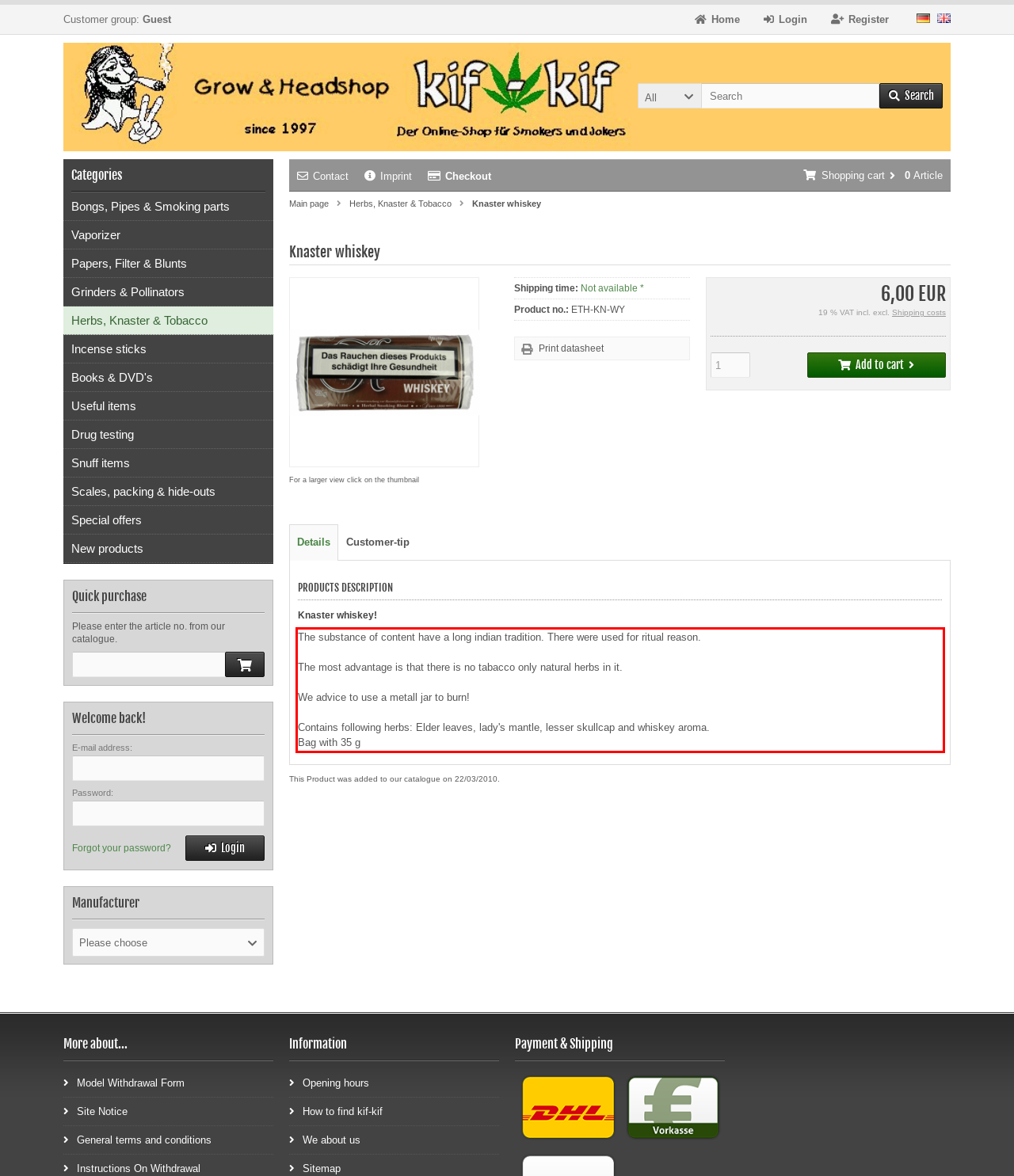You are looking at a screenshot of a webpage with a red rectangle bounding box. Use OCR to identify and extract the text content found inside this red bounding box.

The substance of content have a long indian tradition. There were used for ritual reason. The most advantage is that there is no tabacco only natural herbs in it. We advice to use a metall jar to burn! Contains following herbs: Elder leaves, lady's mantle, lesser skullcap and whiskey aroma. Bag with 35 g